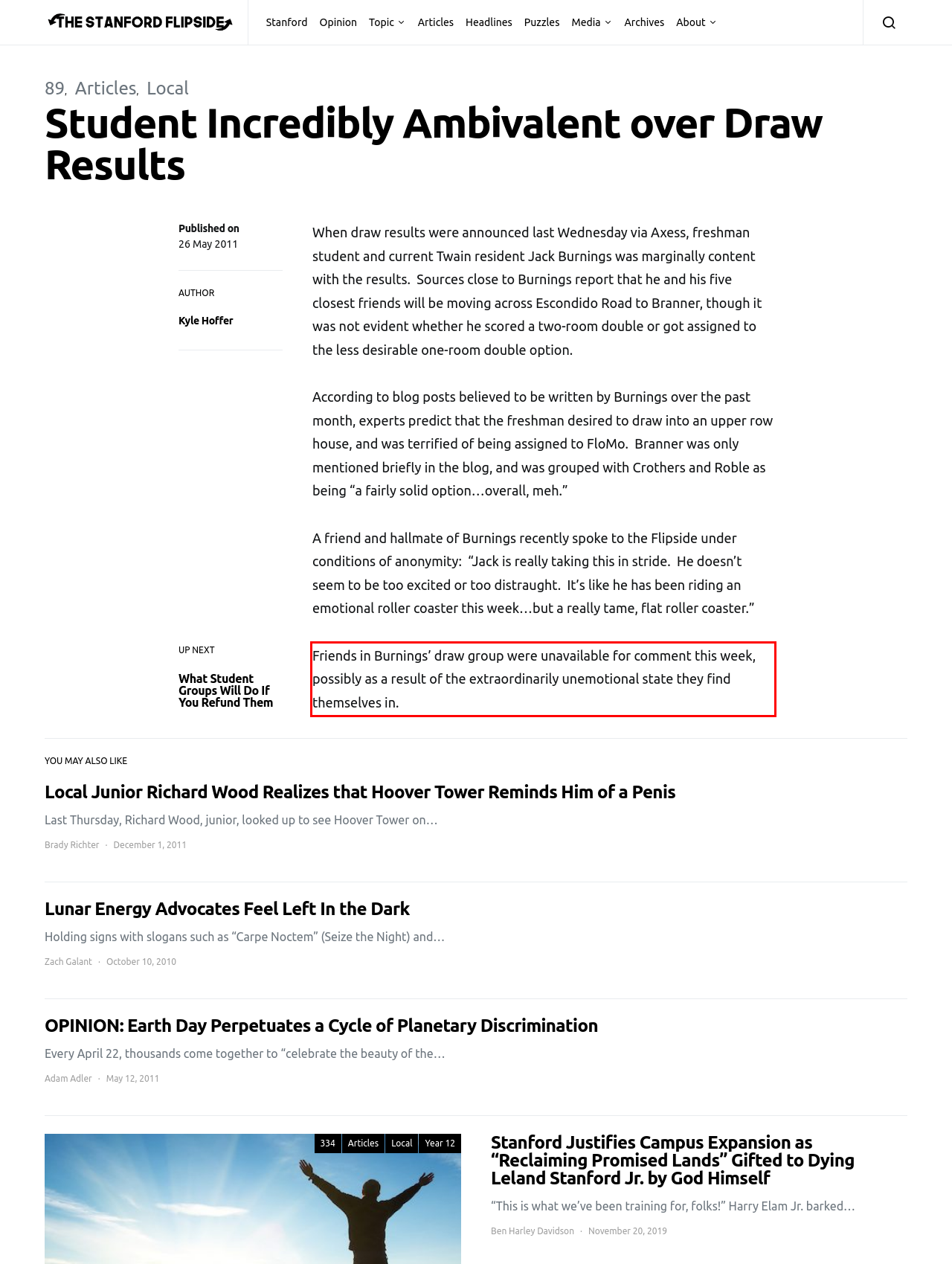Locate the red bounding box in the provided webpage screenshot and use OCR to determine the text content inside it.

Friends in Burnings’ draw group were unavailable for comment this week, possibly as a result of the extraordinarily unemotional state they find themselves in.